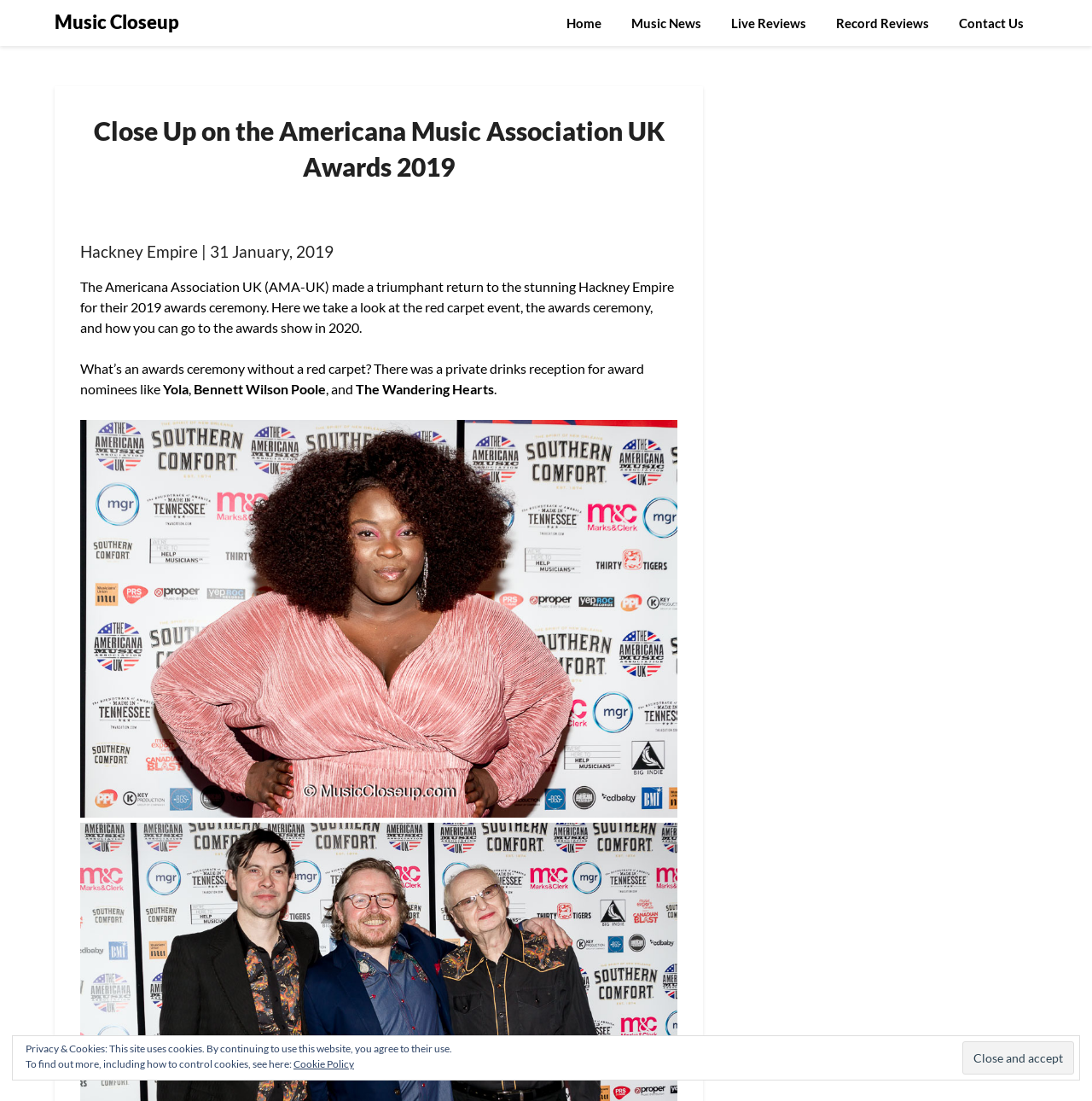What is the purpose of the private drinks reception mentioned in the article?
Observe the image and answer the question with a one-word or short phrase response.

For award nominees